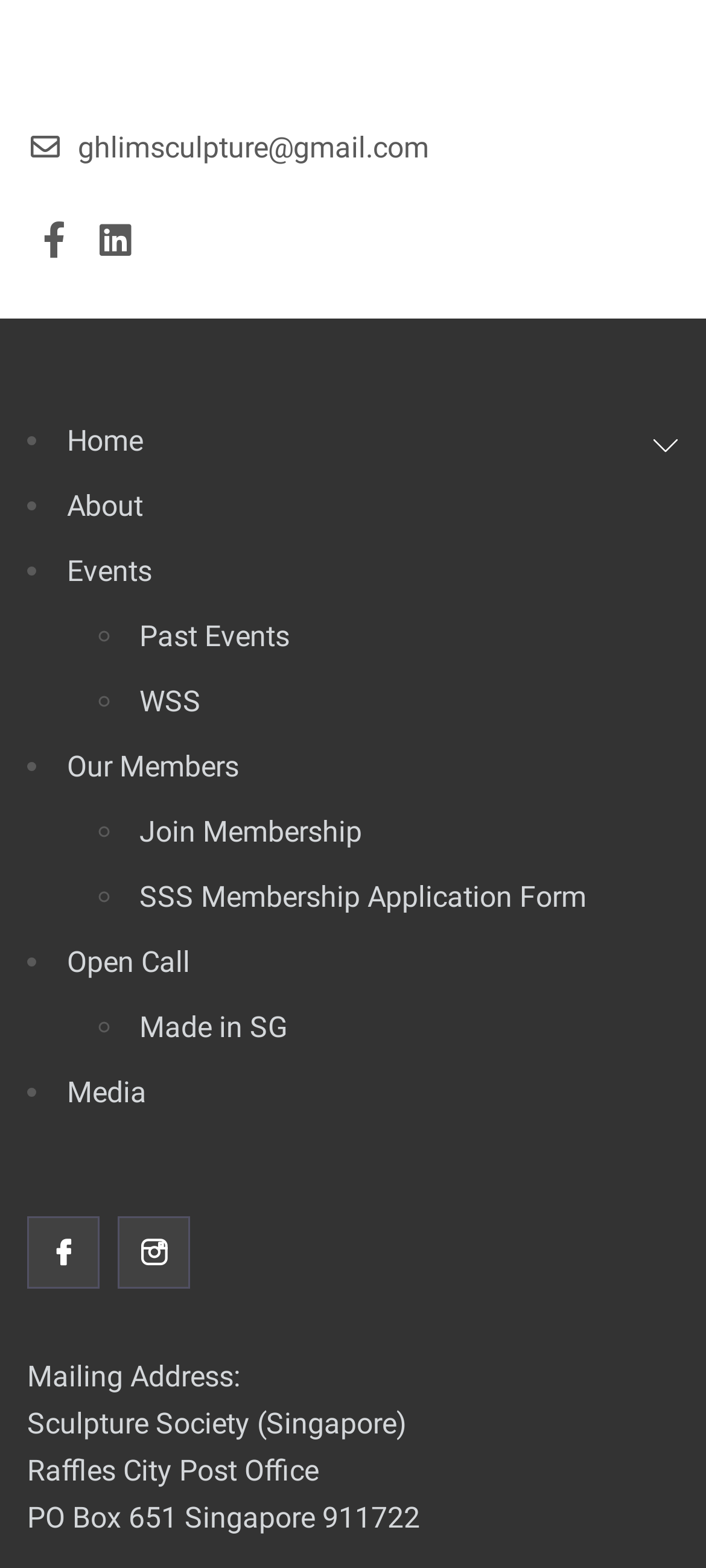What is the email address provided?
Using the visual information from the image, give a one-word or short-phrase answer.

ghlimsculpture@gmail.com